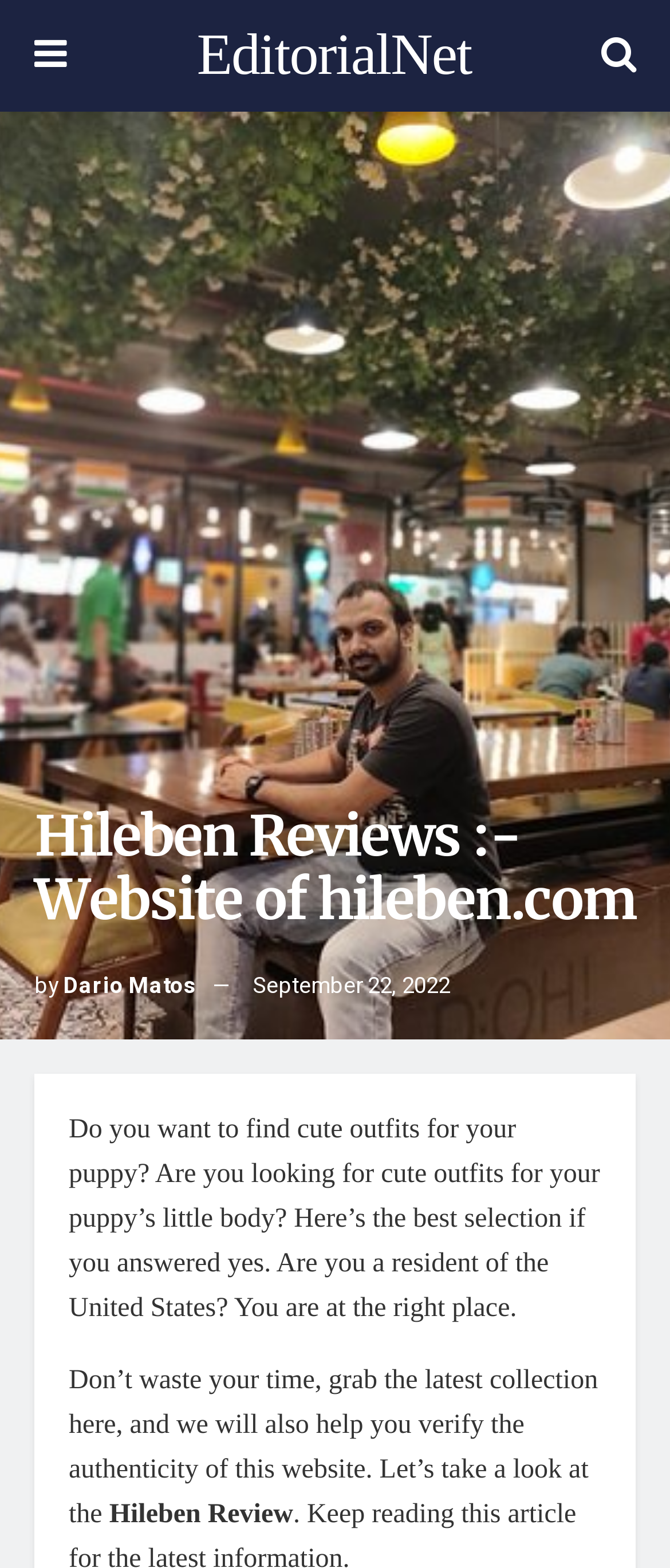Respond to the question below with a single word or phrase:
What is the website about?

Puppy outfits